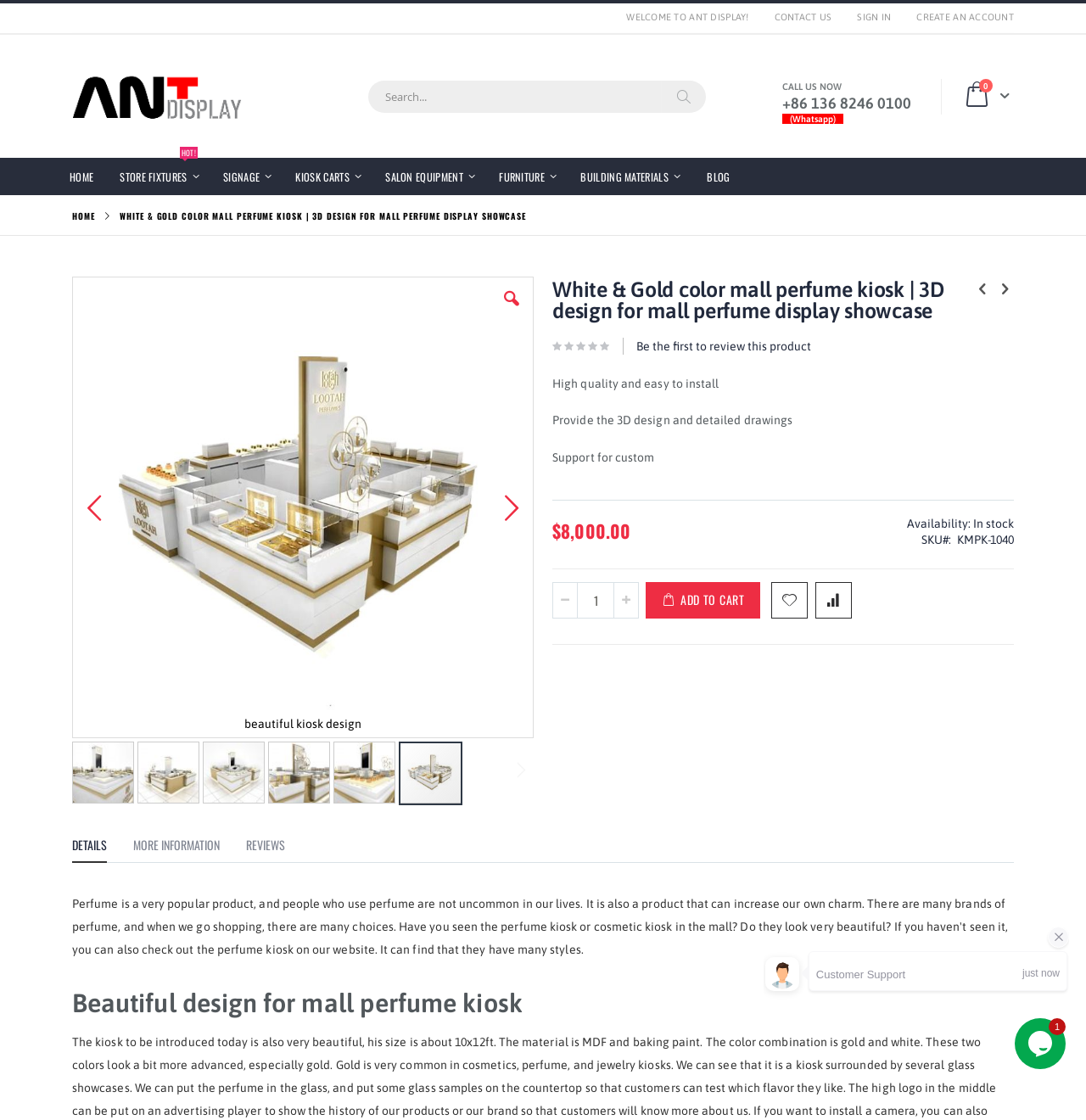Locate the bounding box coordinates of the area where you should click to accomplish the instruction: "Click the 'Privacy Policy' link".

None